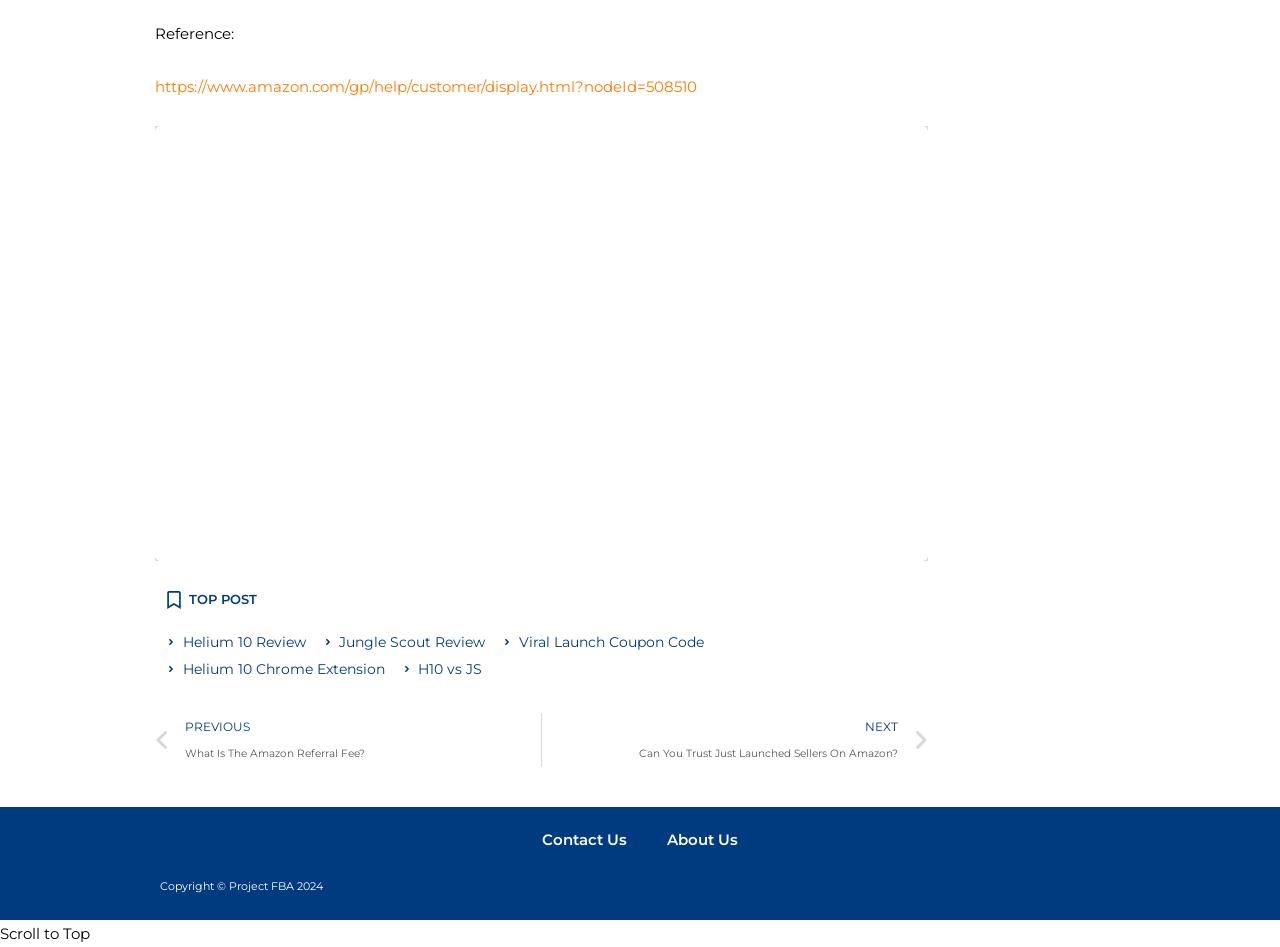What is the previous article about?
Provide a detailed answer to the question using information from the image.

I determined the answer by looking at the link element with the text 'Prev PREVIOUS What Is The Amazon Referral Fee?', which suggests that the previous article is about the Amazon Referral Fee.